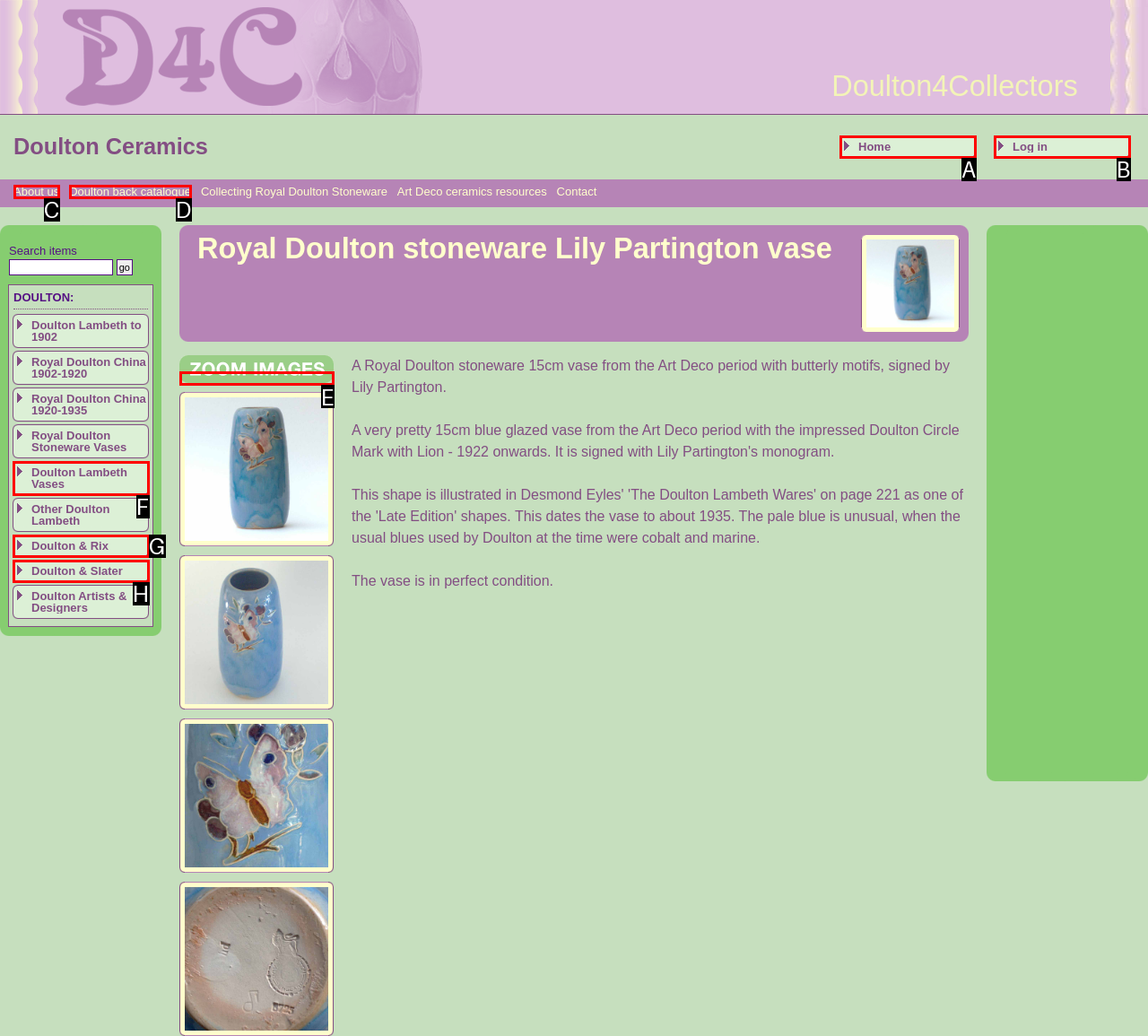Identify the HTML element that matches the description: Log in
Respond with the letter of the correct option.

B